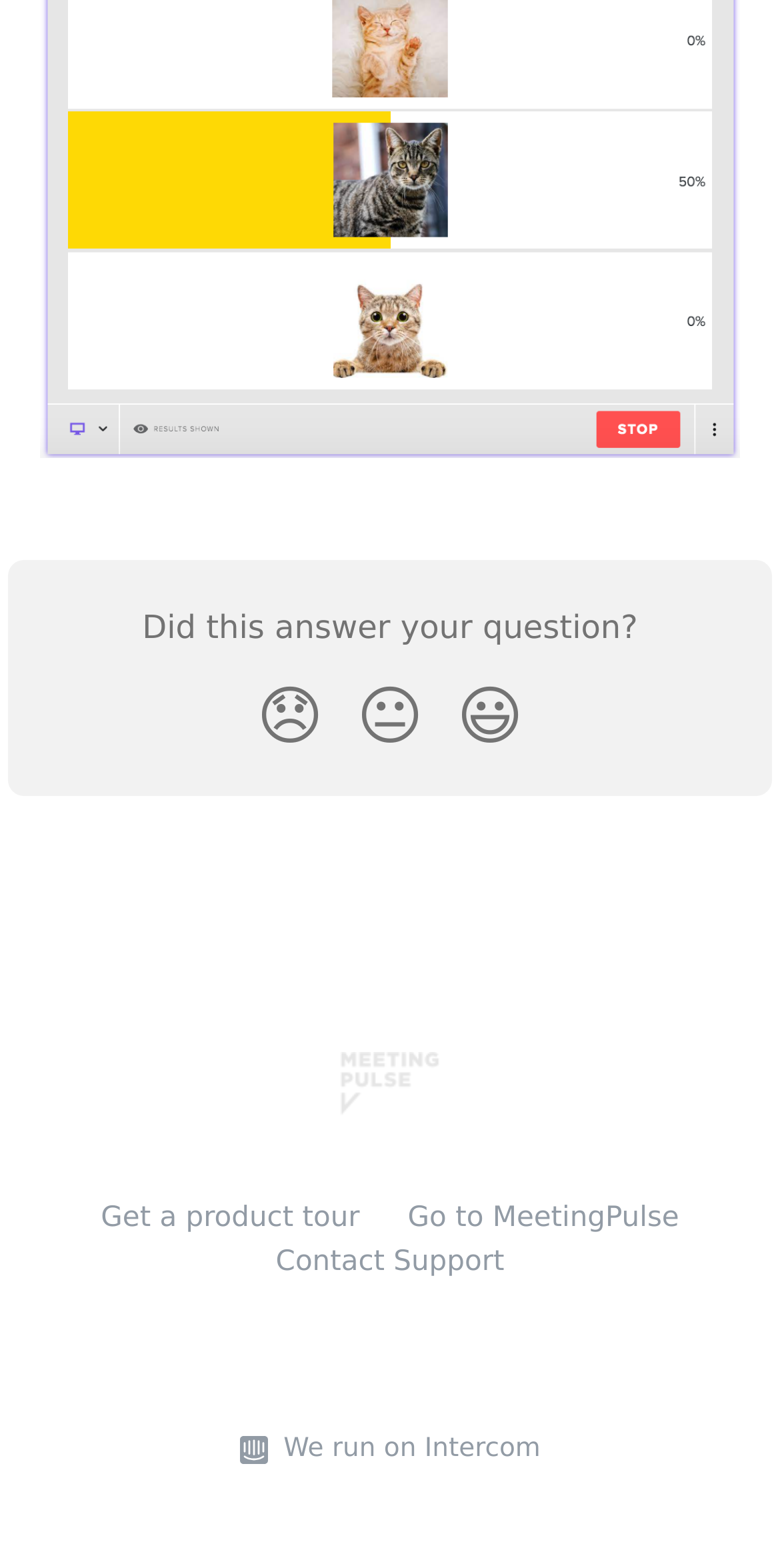Respond to the following query with just one word or a short phrase: 
What is the link text below the reaction buttons?

MeetingPulse Knowledge Base